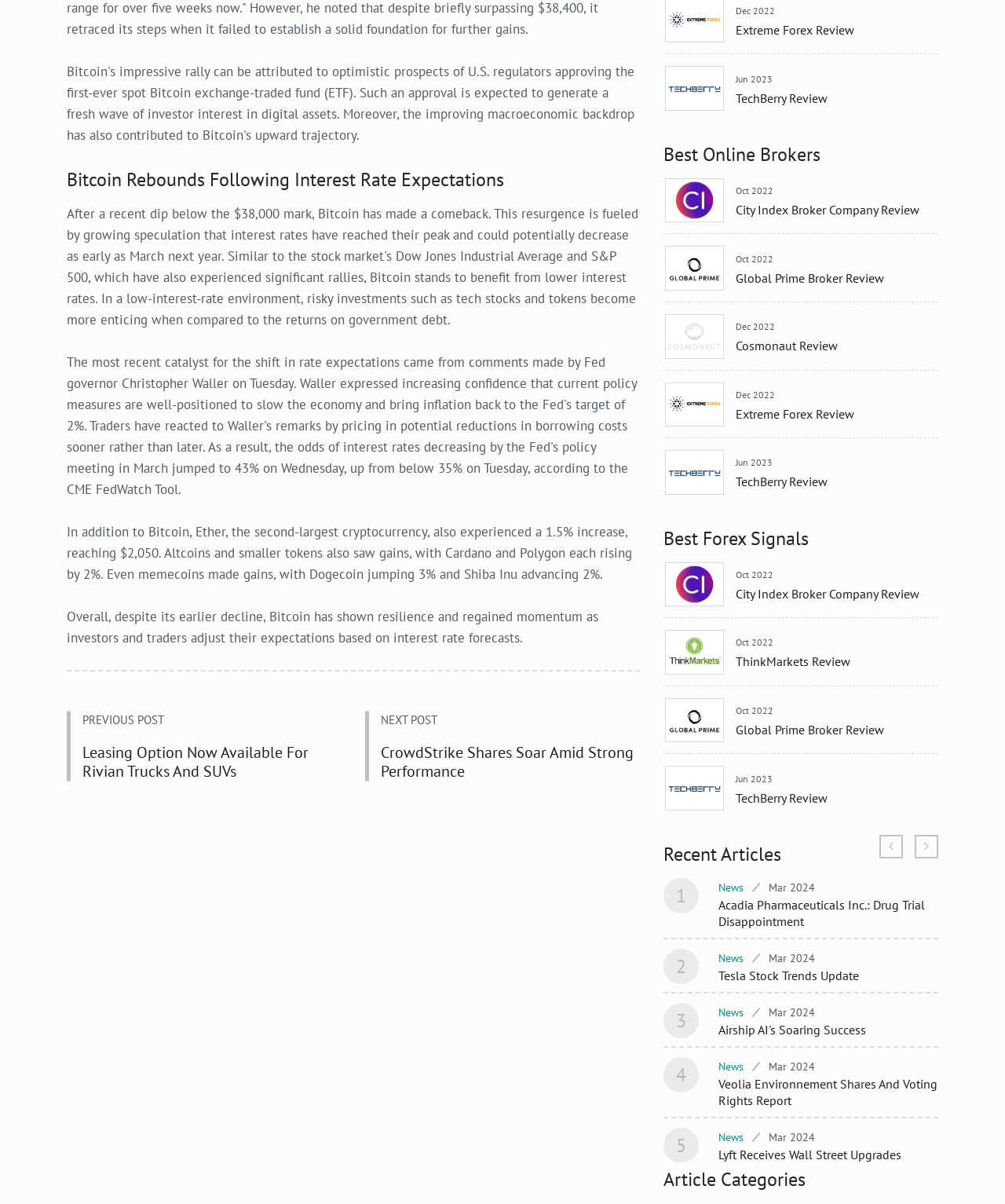Identify the bounding box coordinates of the HTML element based on this description: "Boeing Stock Rebounds".

[0.441, 0.849, 0.569, 0.862]